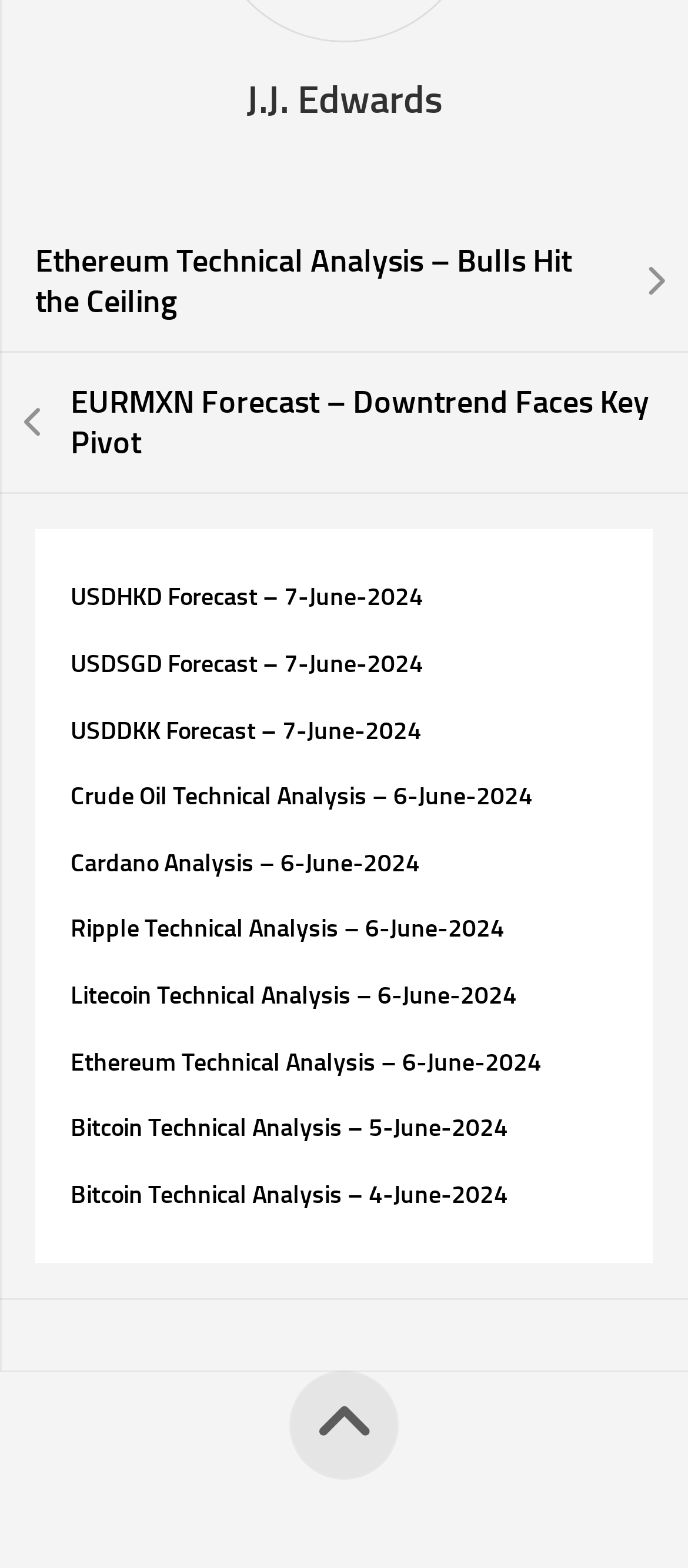Please provide a one-word or phrase answer to the question: 
How many links are there on the webpage?

14